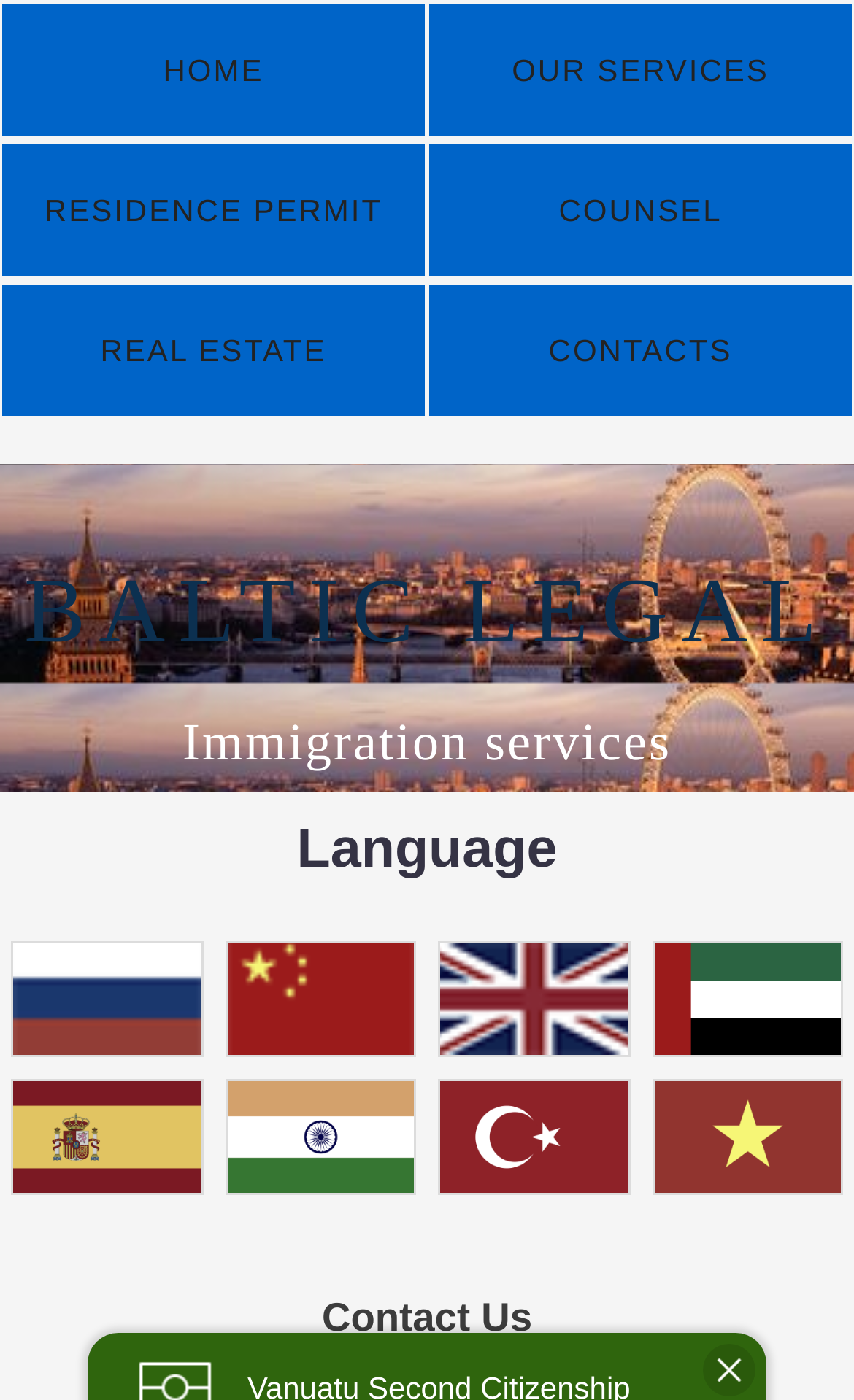Identify the bounding box for the UI element specified in this description: "Real Estate". The coordinates must be four float numbers between 0 and 1, formatted as [left, top, right, bottom].

[0.003, 0.203, 0.497, 0.297]